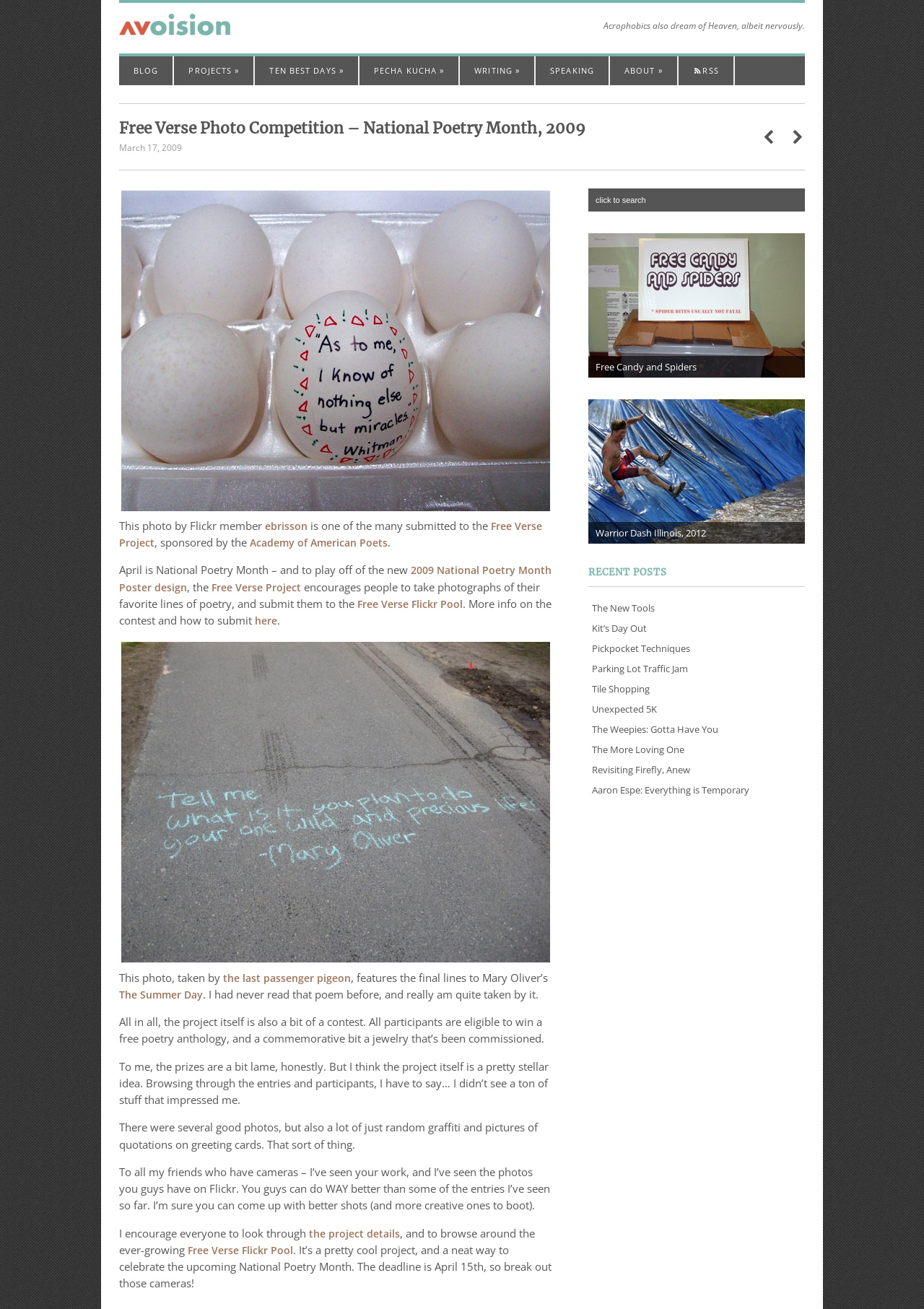What is the author encouraging their friends to do?
Answer with a single word or phrase by referring to the visual content.

Participate in the project